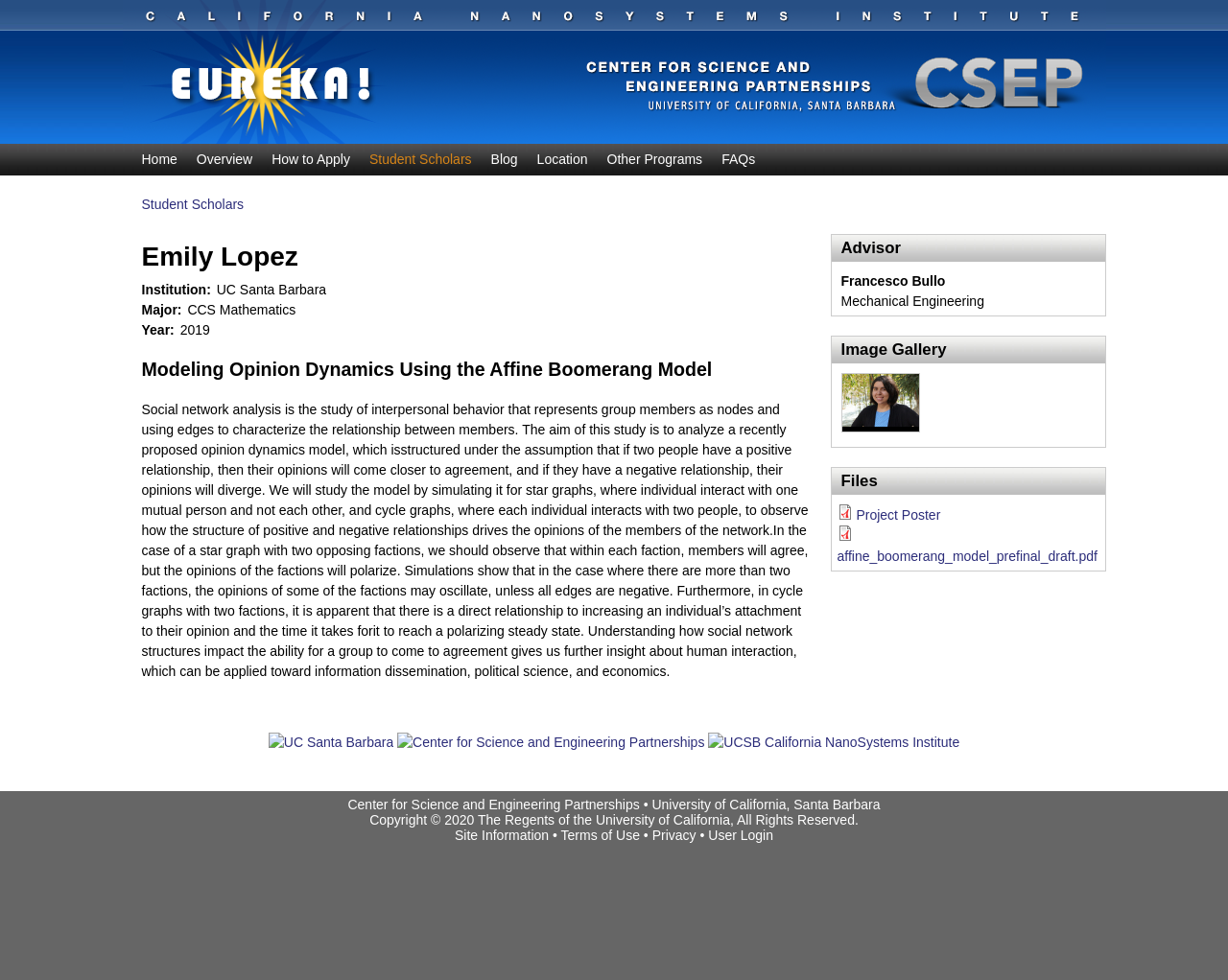Indicate the bounding box coordinates of the element that must be clicked to execute the instruction: "Click on the 'Home' link". The coordinates should be given as four float numbers between 0 and 1, i.e., [left, top, right, bottom].

[0.115, 0.153, 0.16, 0.173]